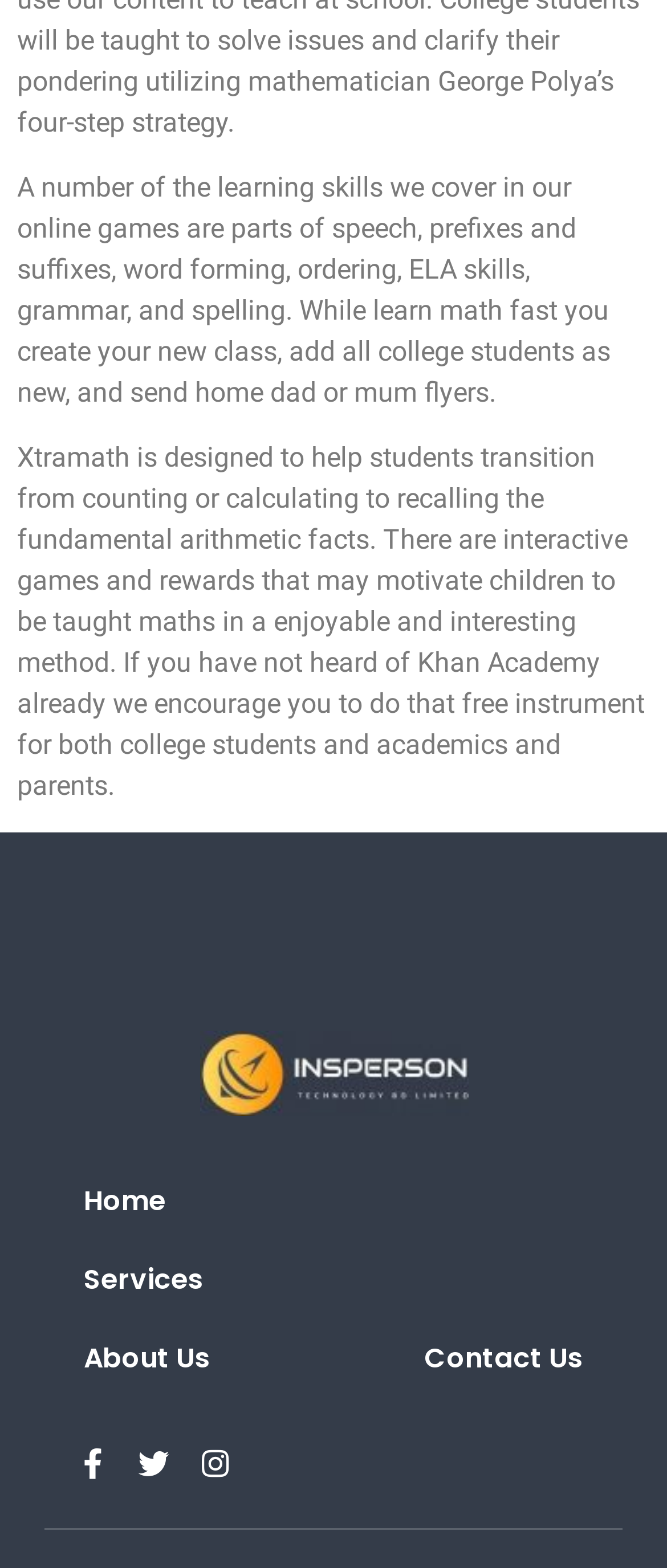Based on the element description "About Us", predict the bounding box coordinates of the UI element.

[0.092, 0.841, 0.349, 0.891]